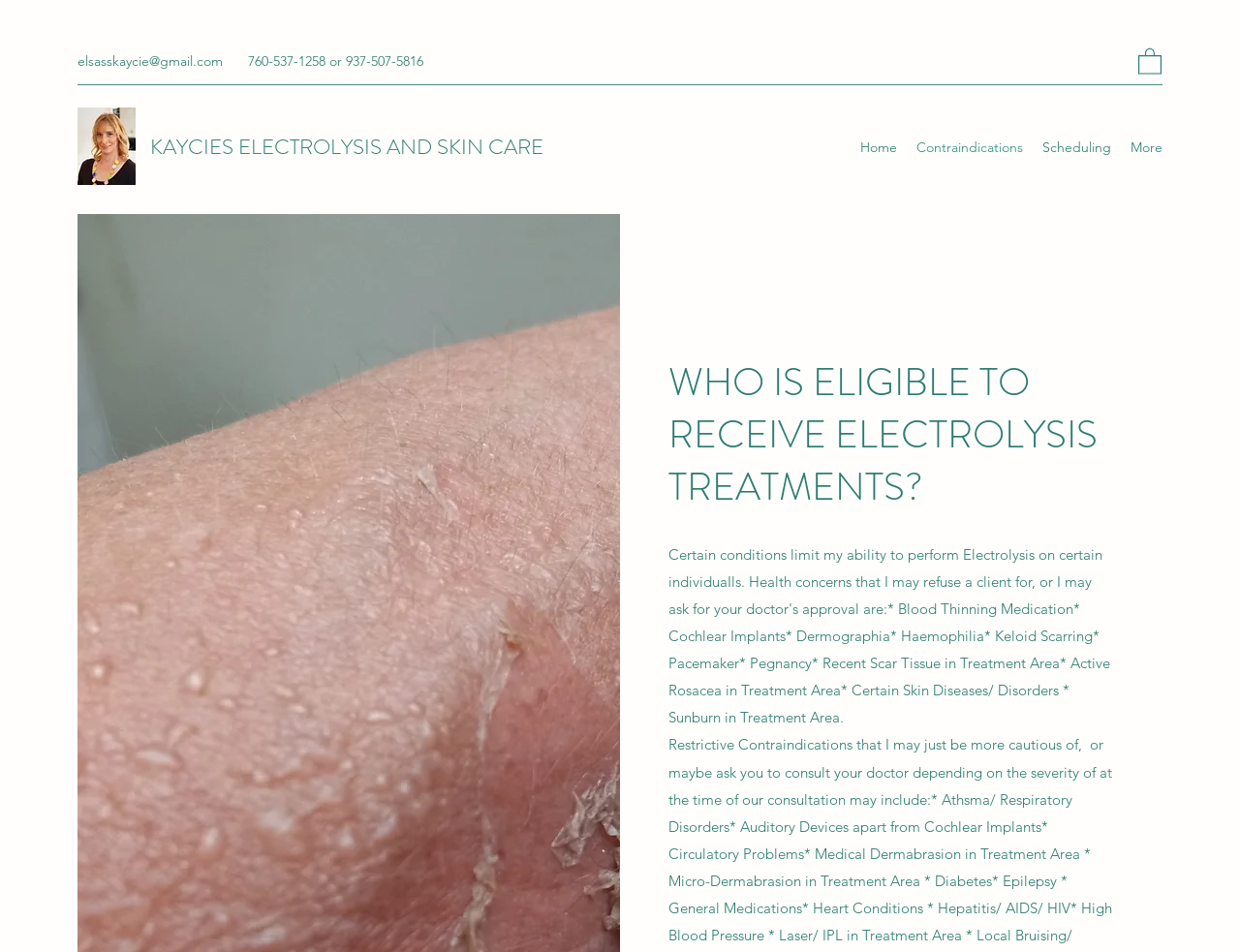How many navigation links are there?
Please provide a single word or phrase as your answer based on the image.

4